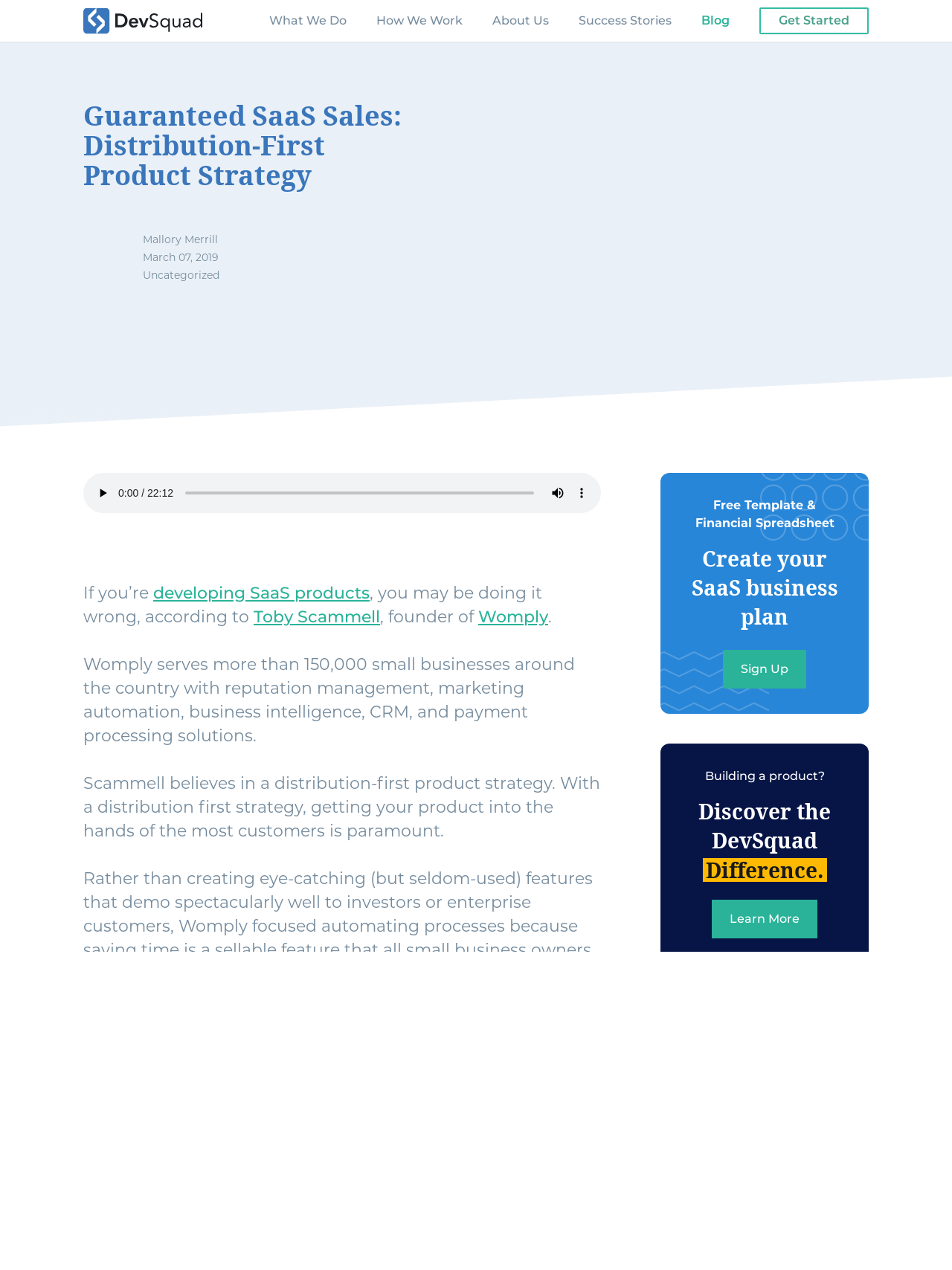Kindly determine the bounding box coordinates for the clickable area to achieve the given instruction: "Sign up for the SaaS business plan".

[0.759, 0.511, 0.847, 0.542]